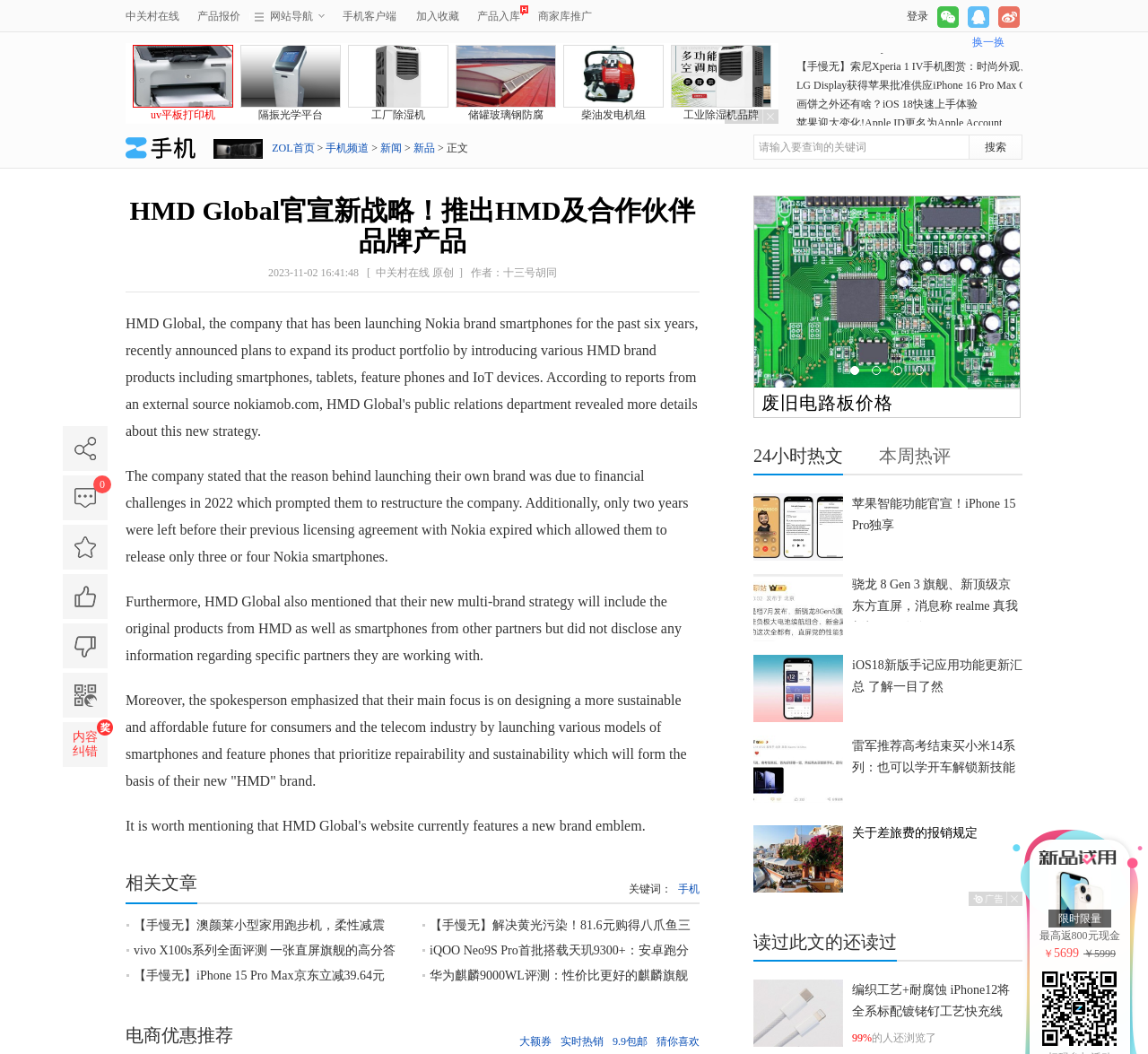Find the bounding box coordinates of the clickable area required to complete the following action: "log in with WeChat".

[0.816, 0.006, 0.835, 0.026]